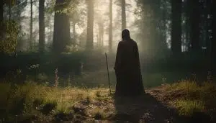What is the figure holding in the image?
Based on the image, answer the question in a detailed manner.

According to the caption, the figure in the image is holding a staff, which is an important detail in understanding the context and atmosphere of the scene.